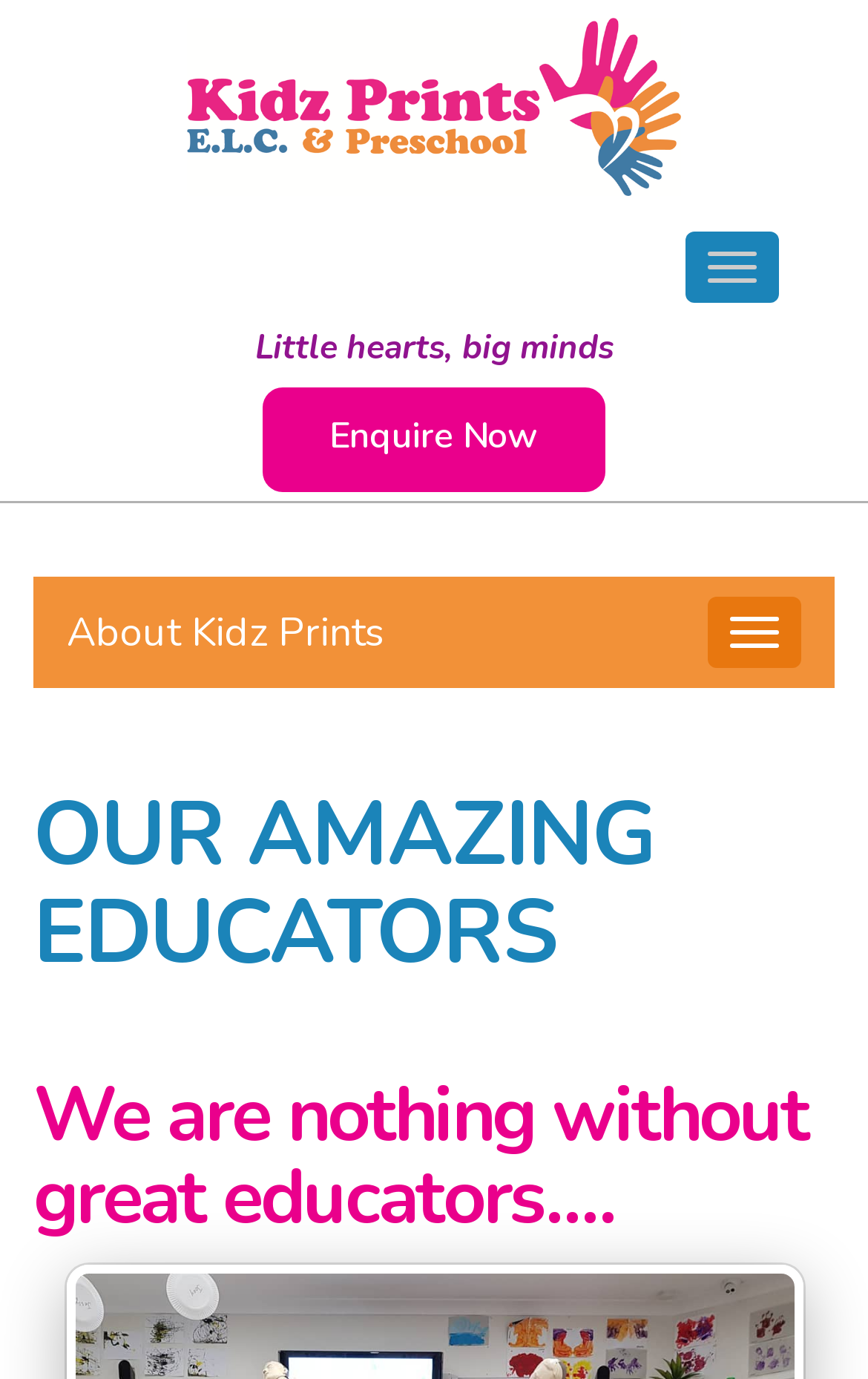From the image, can you give a detailed response to the question below:
How many navigation toggle buttons are on the page?

I counted the number of button elements with the text 'Toggle navigation' and found two, one located at [0.79, 0.167, 0.897, 0.219] and another at [0.815, 0.432, 0.923, 0.484].